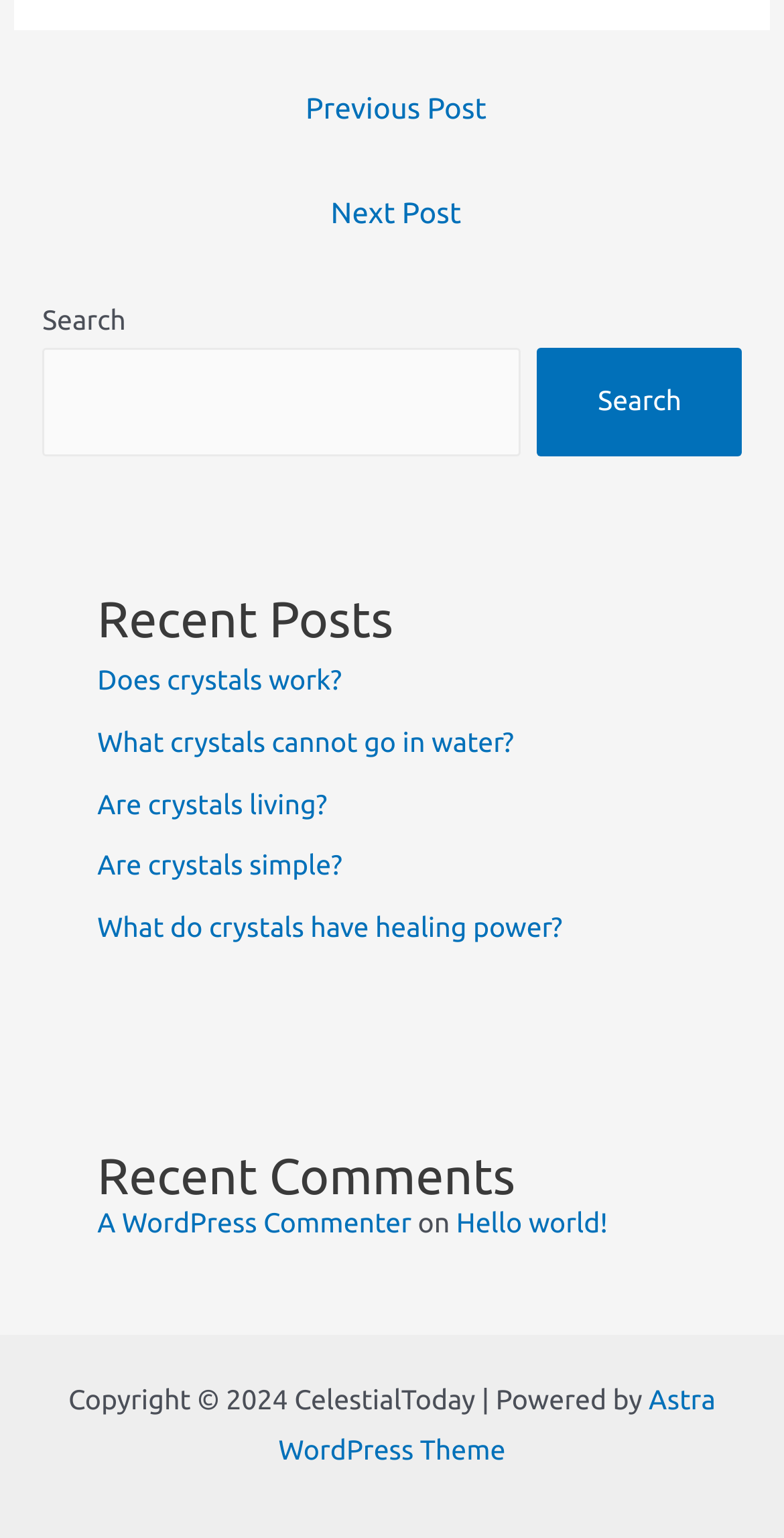What is the purpose of the 'Search' button?
Using the visual information from the image, give a one-word or short-phrase answer.

To search posts